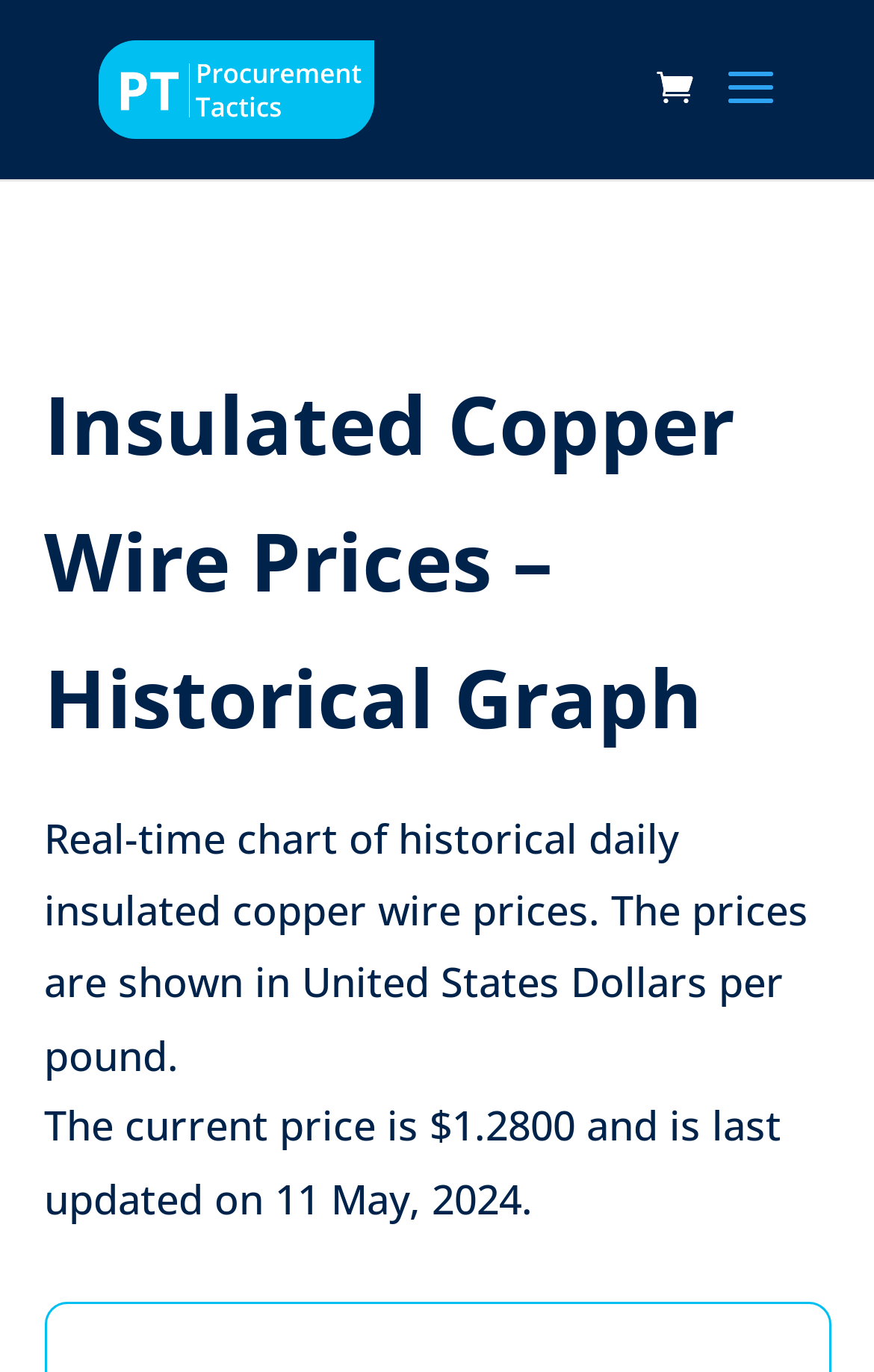Give a detailed overview of the webpage's appearance and contents.

The webpage is about insulated copper wire prices, featuring a real-time historical graph. At the top left, there is a link to "Procurement Tactics" accompanied by an image with the same name. On the right side of the top section, there is another link with an icon represented by "\ue07a".

Below the top section, a prominent heading reads "Insulated Copper Wire Prices – Historical Graph". Underneath the heading, a paragraph of text explains that the graph shows real-time chart of historical daily insulated copper wire prices in United States Dollars per pound. 

The current price of $1.2800 is displayed prominently, along with the last update date of 11 May, 2024. The graph itself is not described in the accessibility tree, but it is likely to be the main content of the webpage, given the context of the surrounding text.